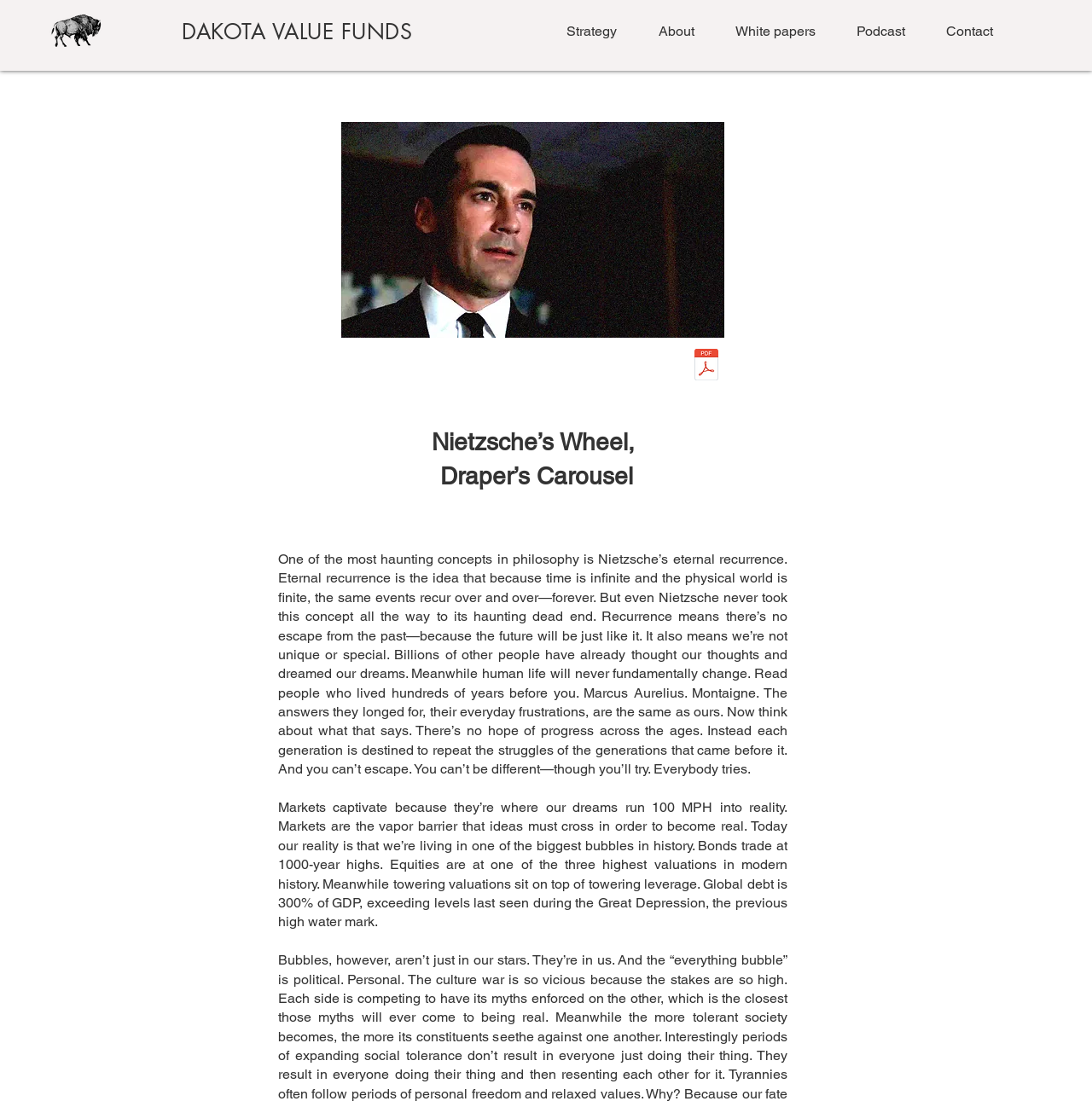What is the name of the fund mentioned on the webpage?
Refer to the image and provide a thorough answer to the question.

The name of the fund is mentioned in the link 'DAKOTA VALUE FUNDS' on the top navigation bar of the webpage.